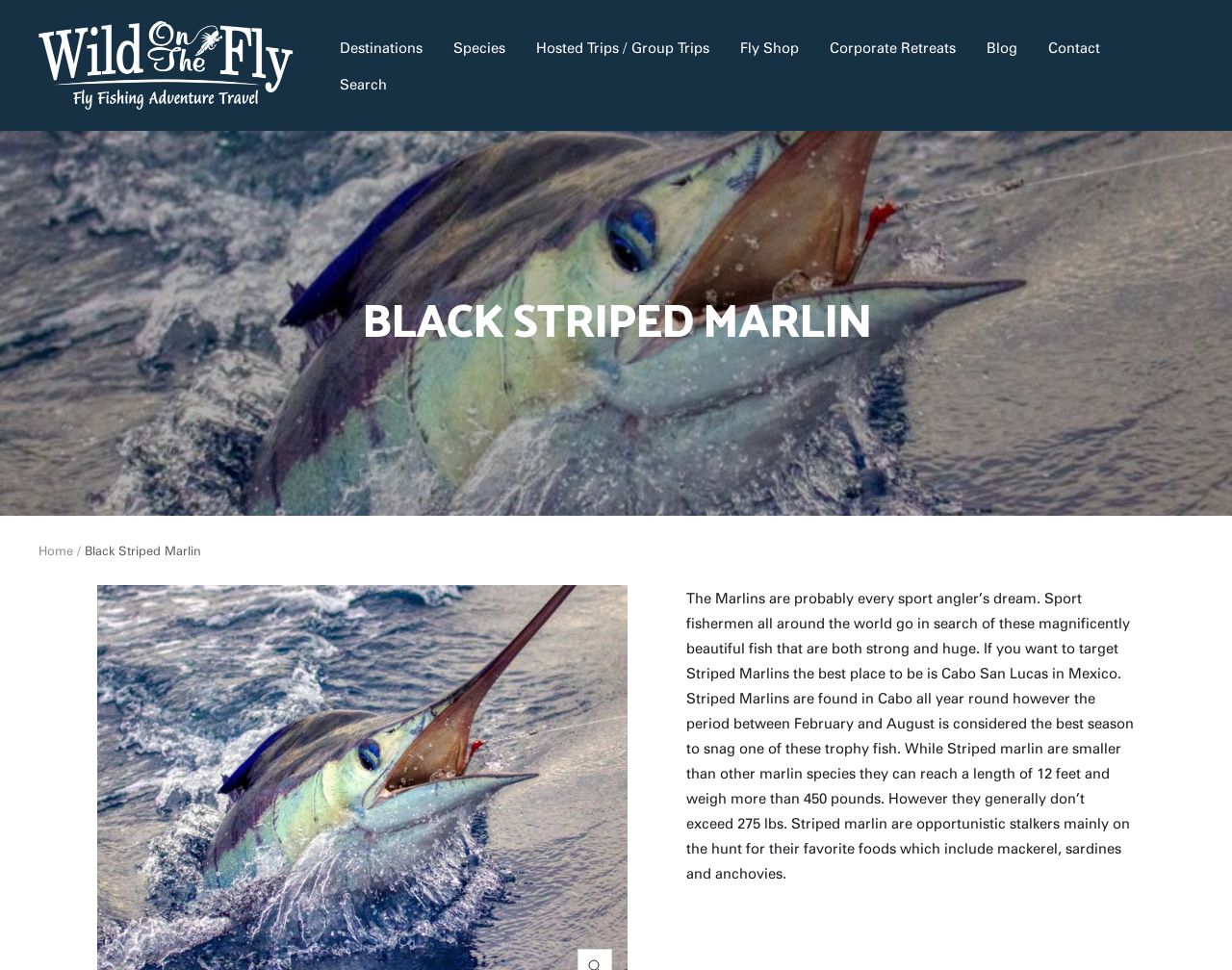Find the bounding box coordinates of the area that needs to be clicked in order to achieve the following instruction: "Click on Destinations". The coordinates should be specified as four float numbers between 0 and 1, i.e., [left, top, right, bottom].

[0.276, 0.035, 0.343, 0.061]